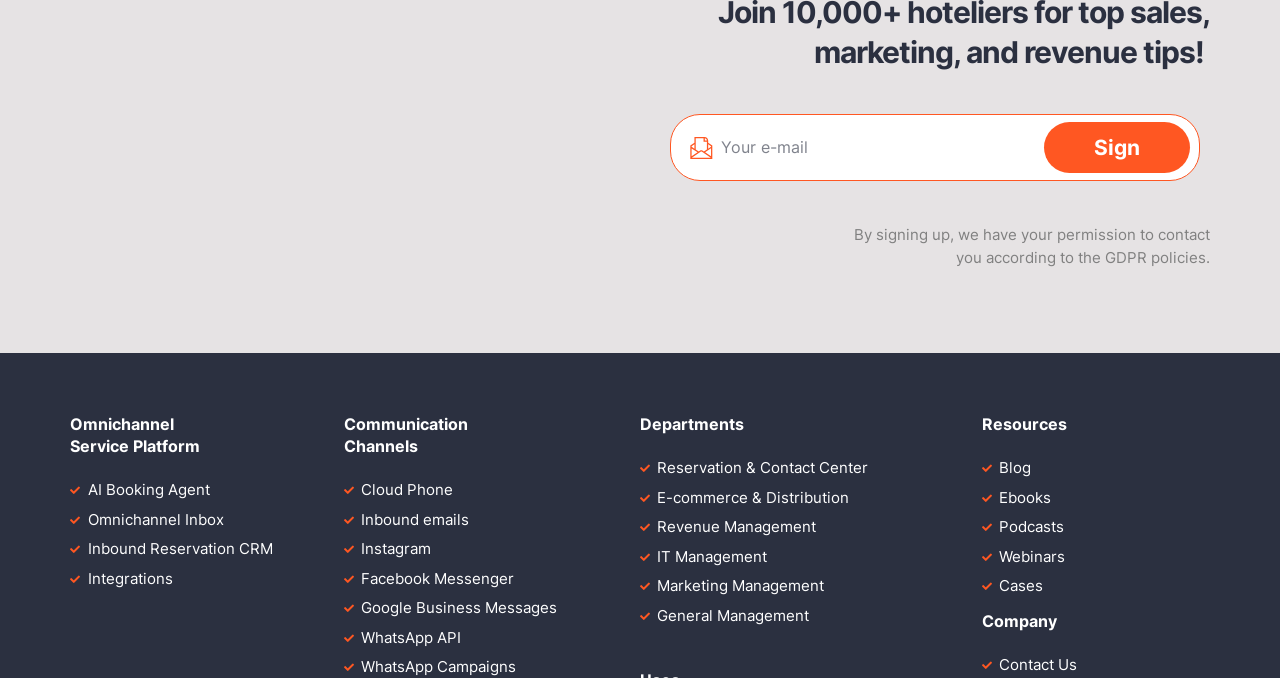How many communication channels are listed?
We need a detailed and meticulous answer to the question.

The webpage lists 7 communication channels, including Cloud Phone, Inbound emails, Instagram, Facebook Messenger, Google Business Messages, and WhatsApp API, which are categorized under the 'Communication Channels' heading.